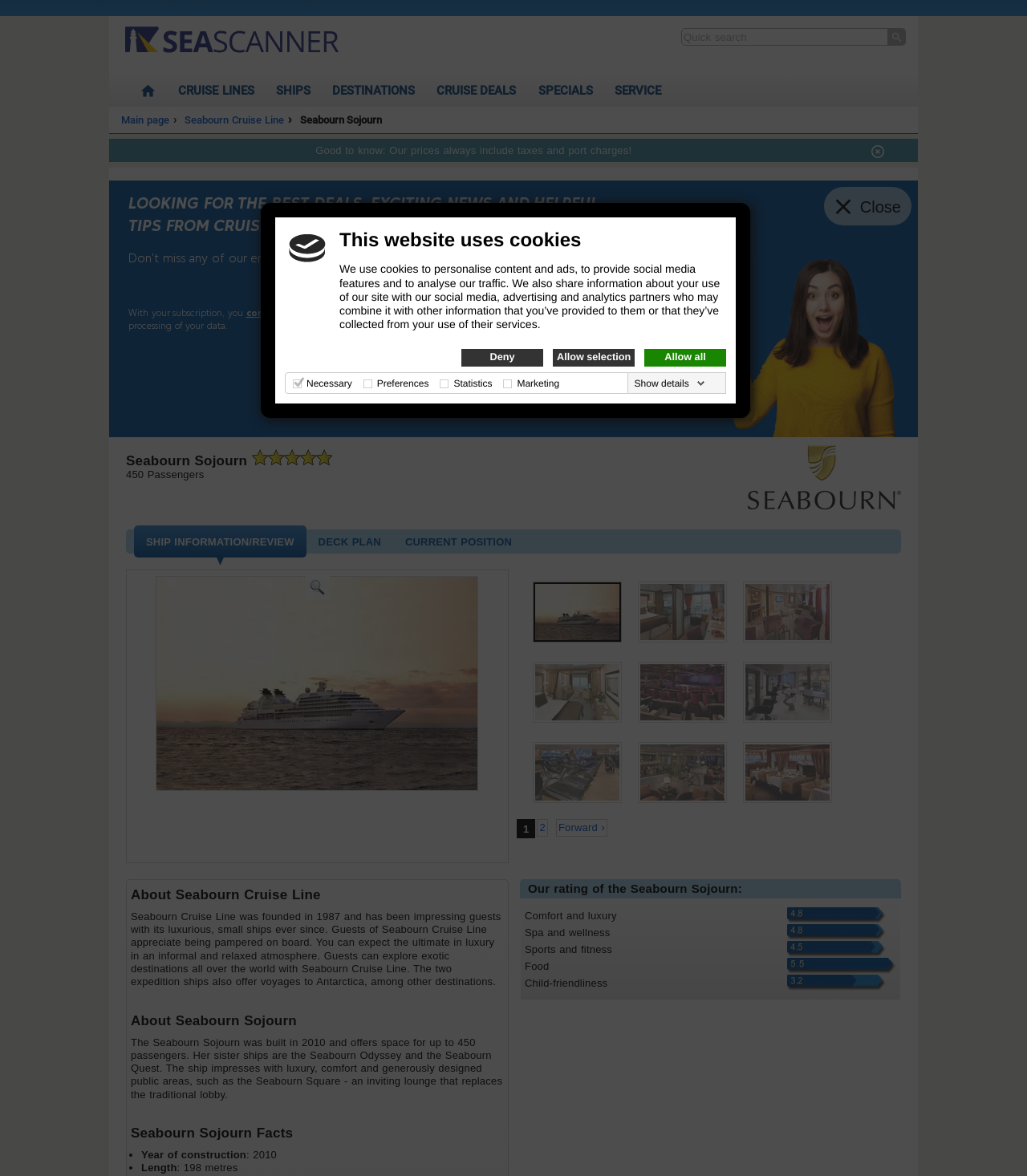Please provide the bounding box coordinates in the format (top-left x, top-left y, bottom-right x, bottom-right y). Remember, all values are floating point numbers between 0 and 1. What is the bounding box coordinate of the region described as: title="Ansicht Seabourn Sojourn: Fitness Center"

[0.519, 0.631, 0.605, 0.683]